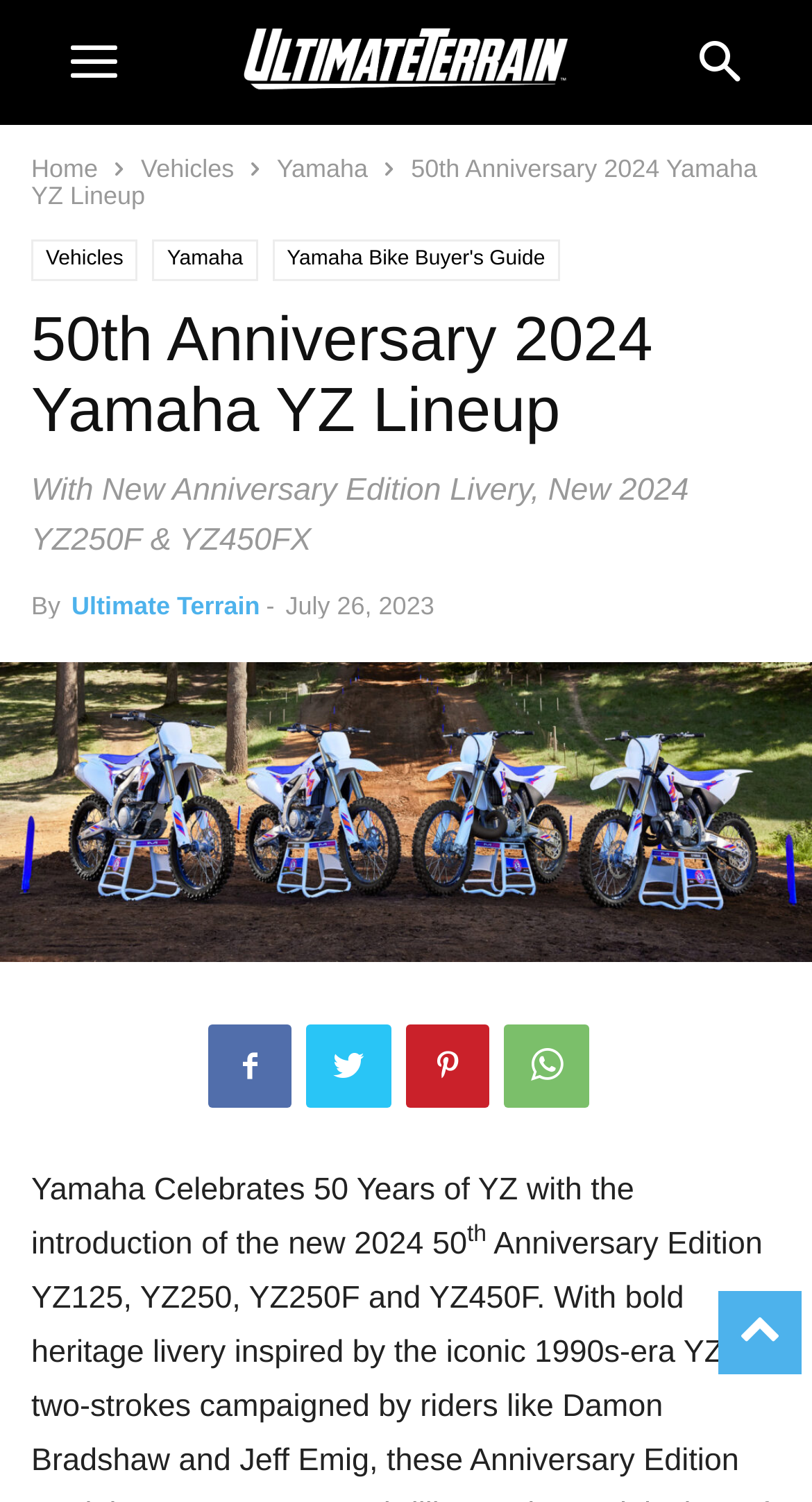What is the date of the article?
Please use the visual content to give a single word or phrase answer.

July 26, 2023